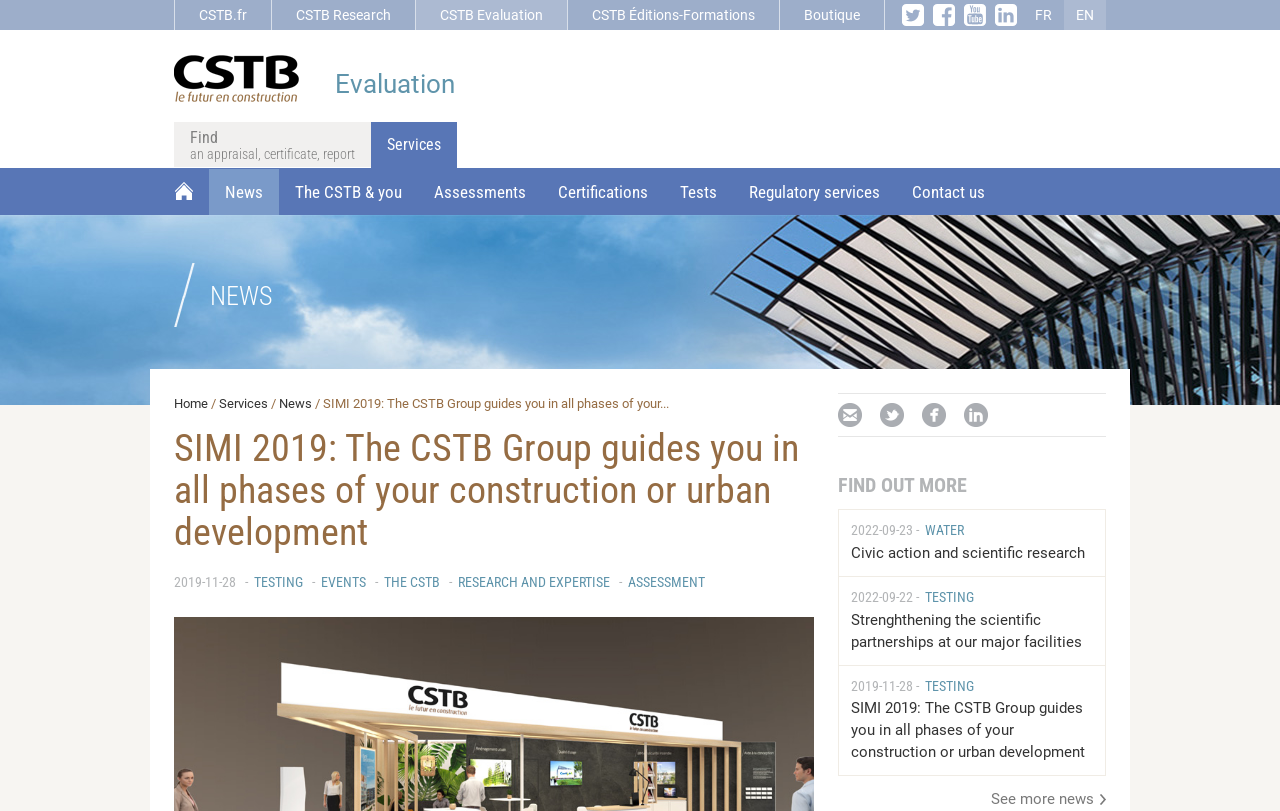What are the social media platforms available on the webpage?
Using the image as a reference, deliver a detailed and thorough answer to the question.

I found the links to Twitter, Facebook, LinkedIn, and YouTube on the webpage, which are represented by their respective icons. These links are located at the top-right corner of the webpage.